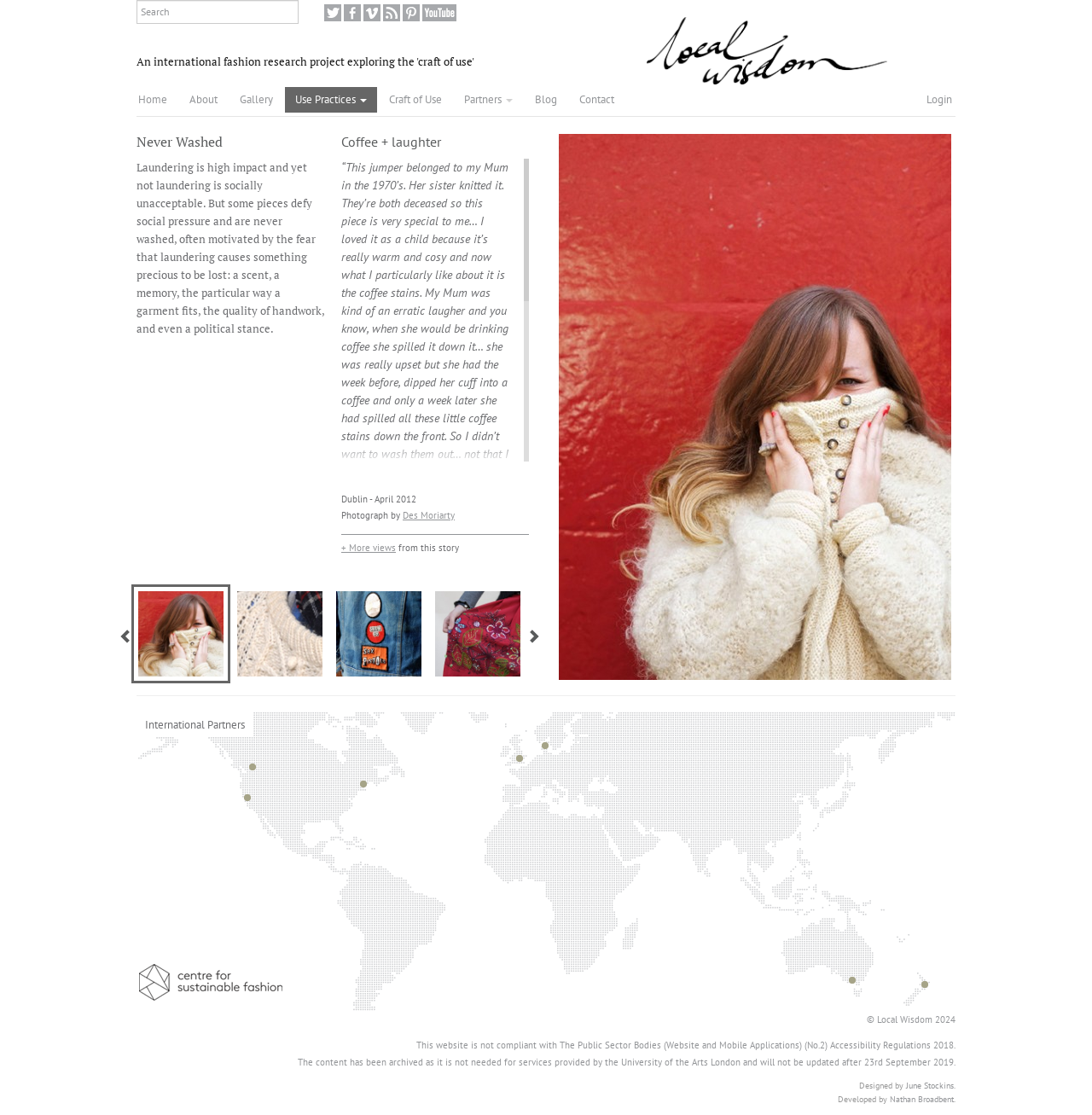Using the webpage screenshot, locate the HTML element that fits the following description and provide its bounding box: "ps002@parshun.com".

None